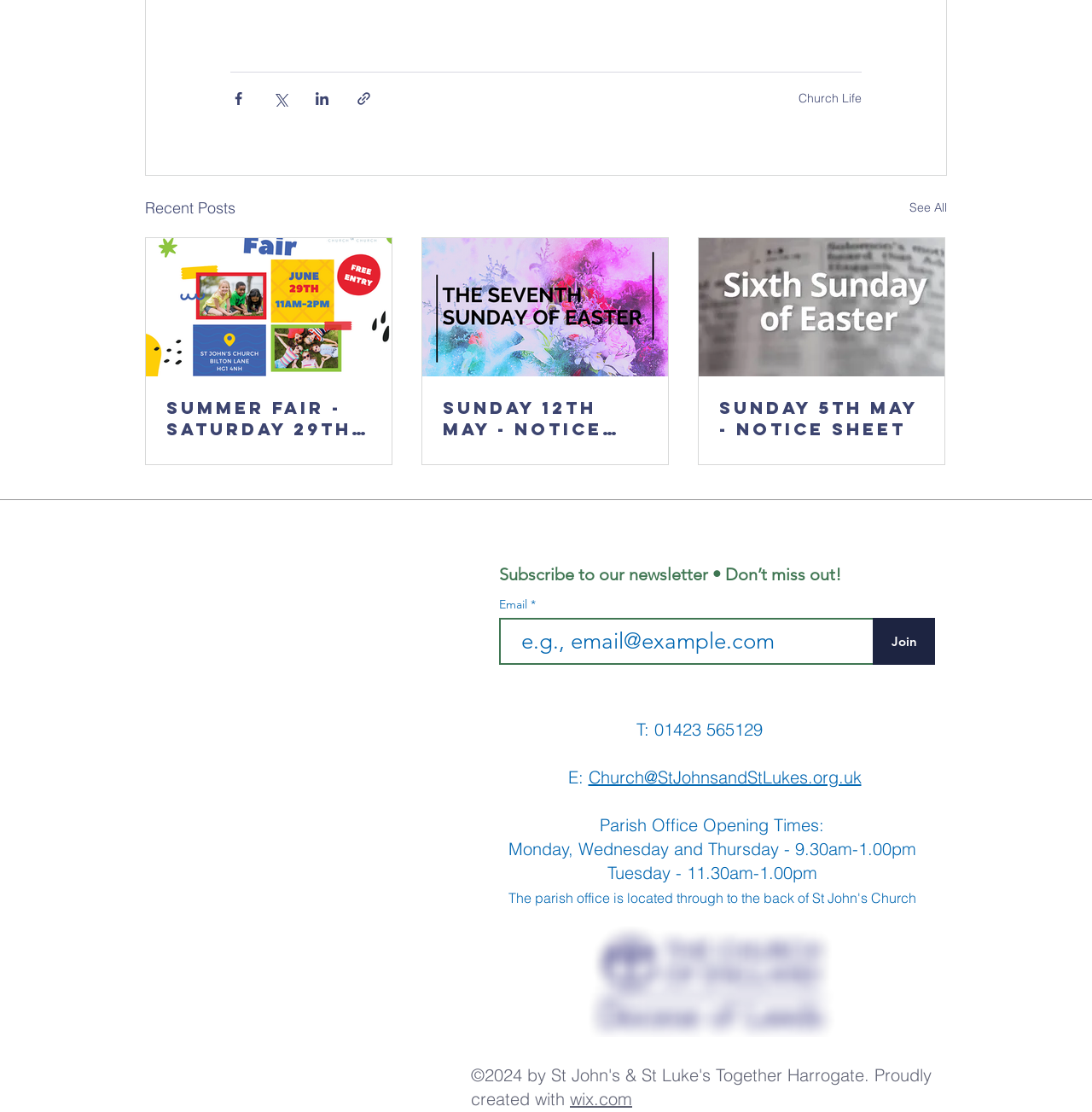Identify the bounding box coordinates of the clickable region necessary to fulfill the following instruction: "Send an email to the church". The bounding box coordinates should be four float numbers between 0 and 1, i.e., [left, top, right, bottom].

[0.539, 0.689, 0.789, 0.708]